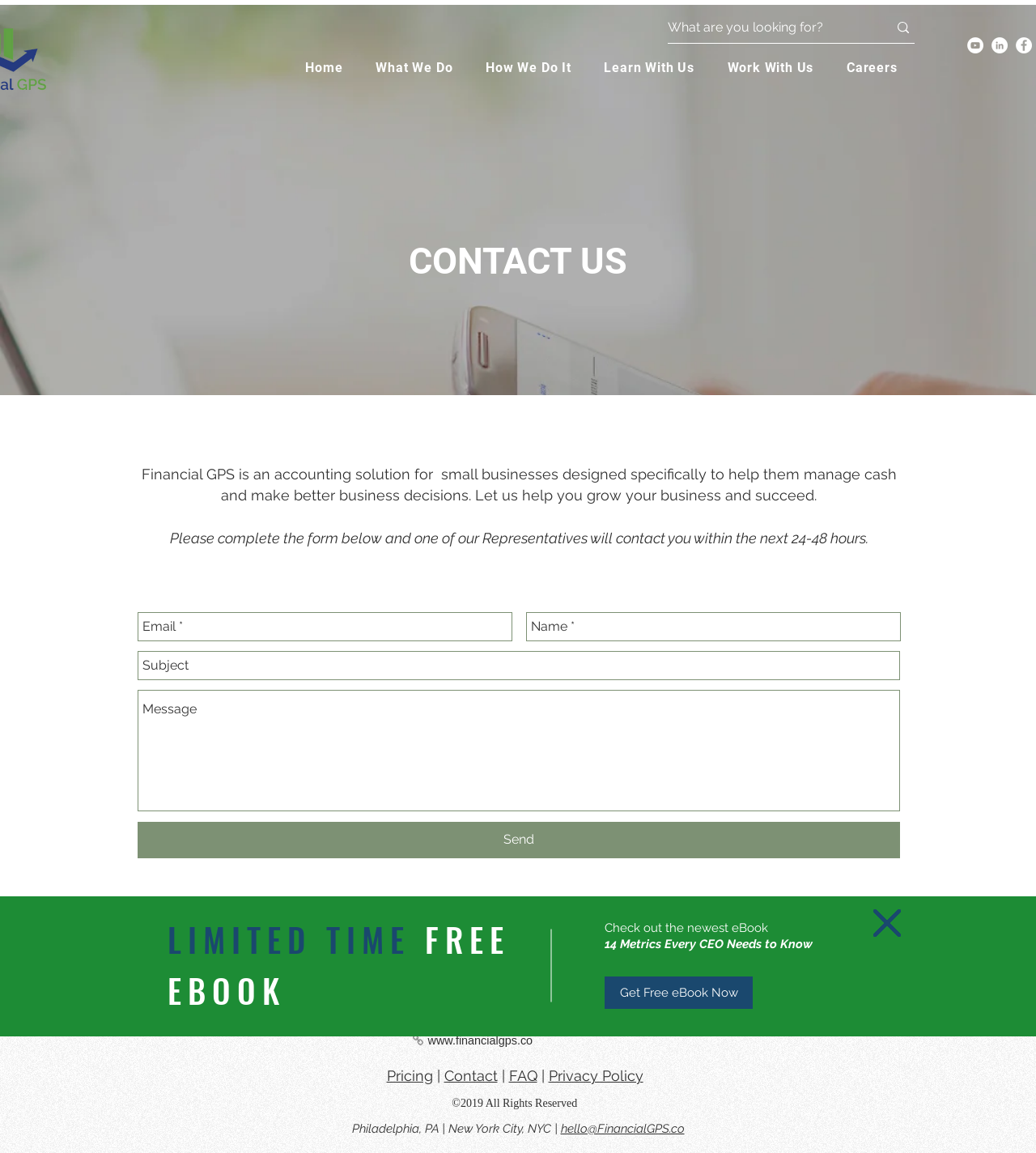Determine the bounding box coordinates of the region that needs to be clicked to achieve the task: "Go to the home page".

[0.279, 0.046, 0.347, 0.071]